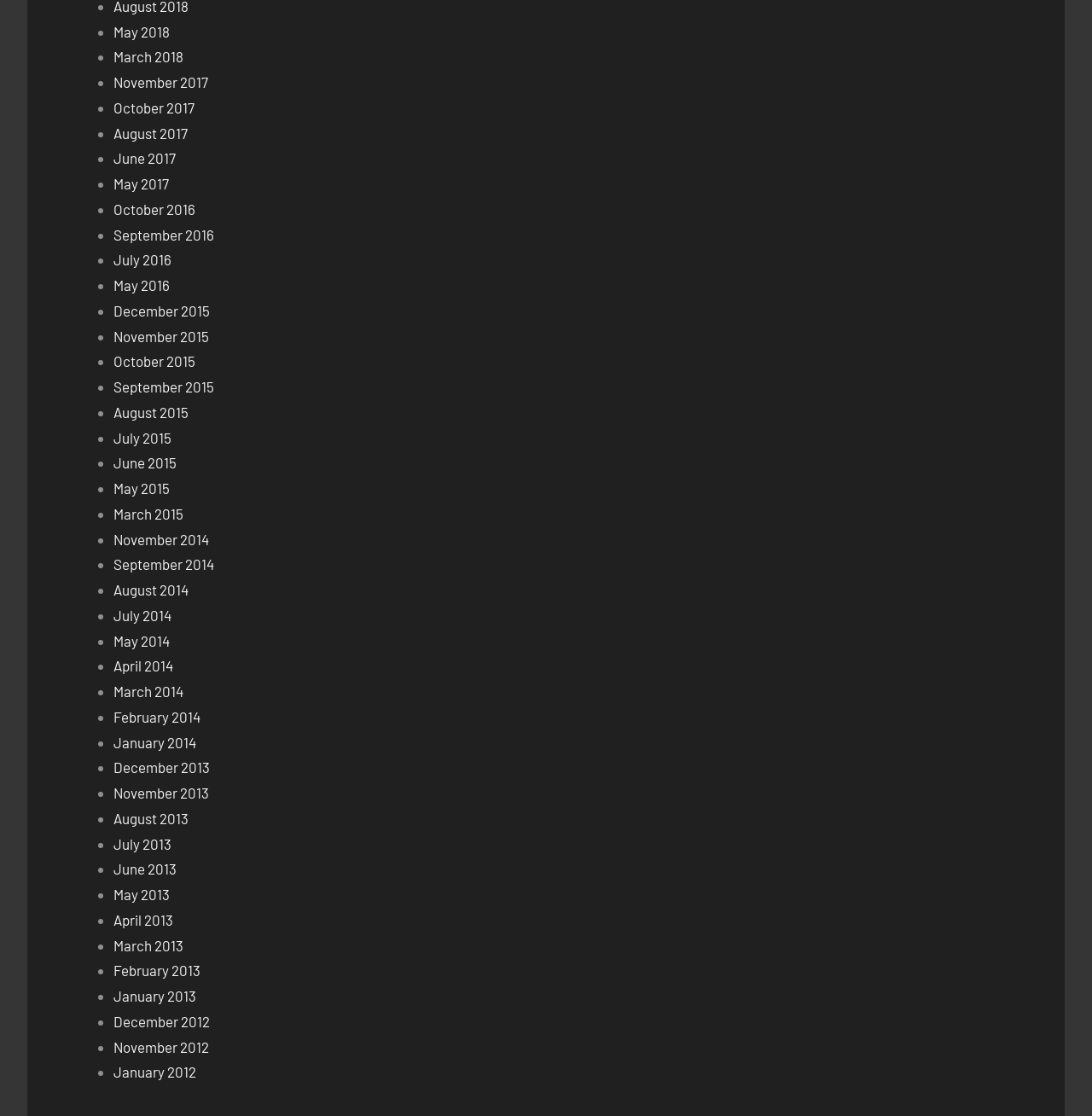Respond to the question below with a single word or phrase:
What is the purpose of this webpage?

Archive